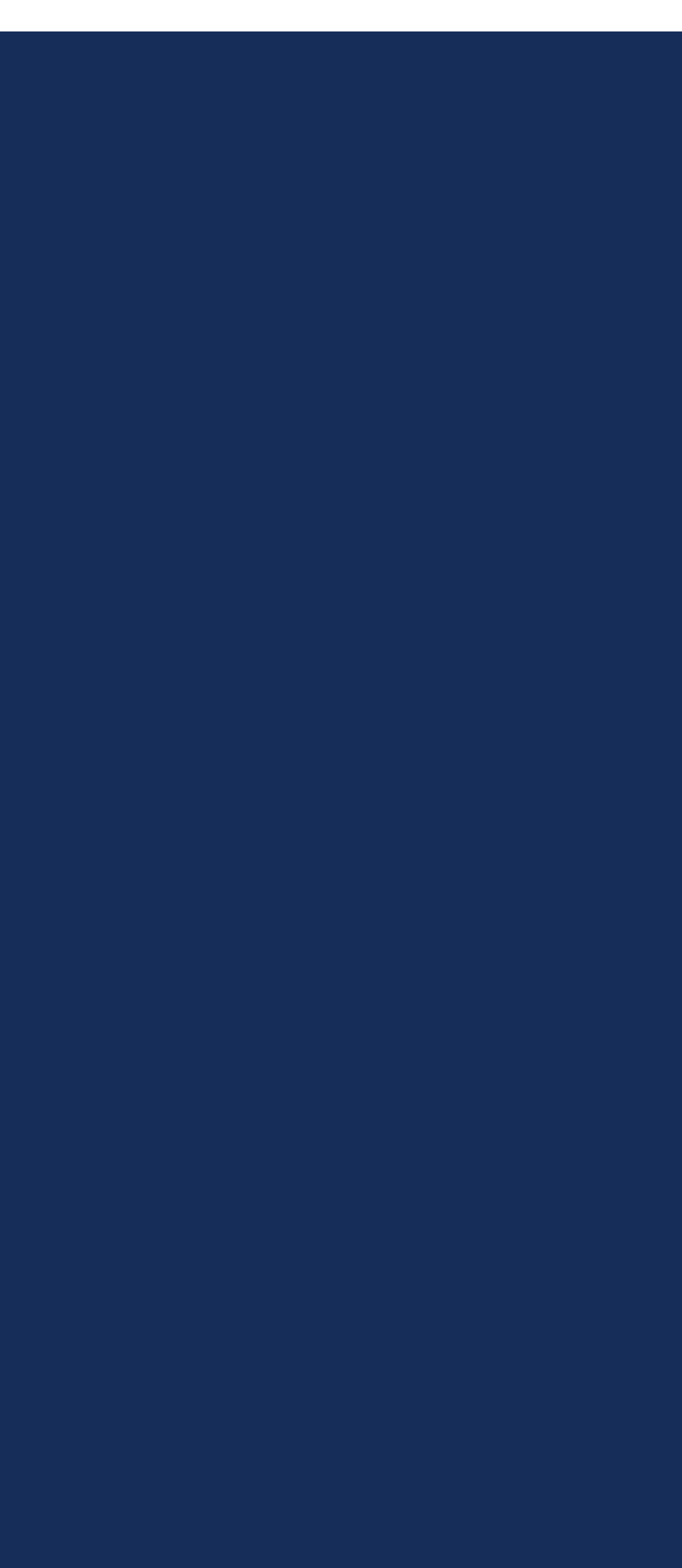Determine the bounding box coordinates for the area you should click to complete the following instruction: "Send an email to welcome@xsocialmedia.com".

[0.051, 0.838, 0.615, 0.863]